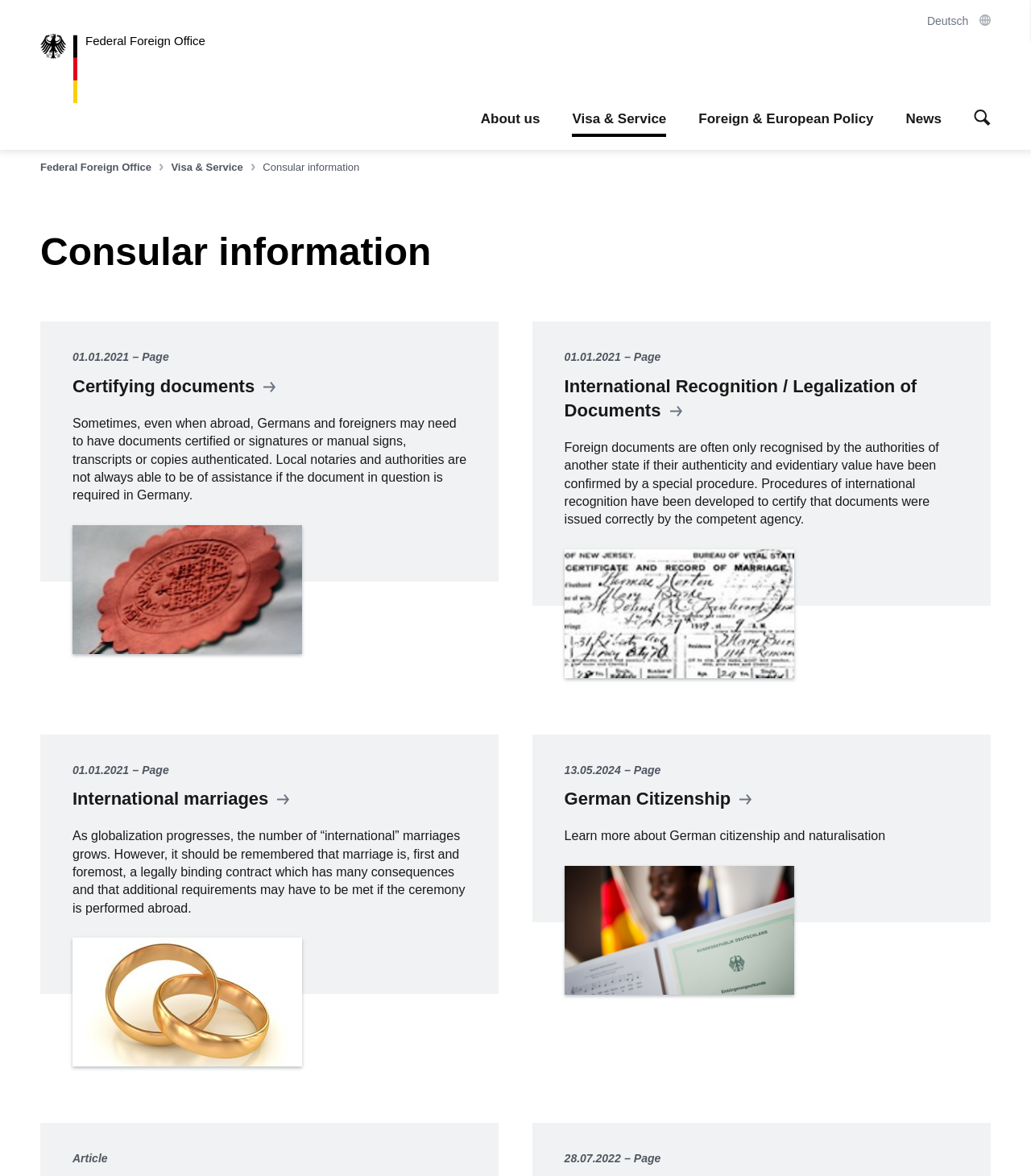Explain the webpage's design and content in an elaborate manner.

The webpage is the official website of the Federal Foreign Office, featuring a logo at the top left corner. A navigation menu is located at the top right corner, with options such as "Deutsch", "About us", "Visa & Service", "Foreign & European Policy", "News", and "Start search". 

Below the navigation menu, there is a header section with a breadcrumb navigation displaying the current location as "Federal Foreign Office > Visa & Service > Consular information". 

The main content area is divided into four sections, each containing a link to a specific page. The first section is about certifying documents, with a heading "Certifying documents" and an image of a seal. The second section is about international recognition and legalization of documents, with a heading "International Recognition / Legalization of Documents" and an image. The third section is about international marriages, with a heading "International marriages" and an image of a woman's hand with a wedding ring held by a man's hand. The fourth section is about German citizenship, with a heading "German Citizenship" and an image of a man receiving his certificate of naturalization during a festive ceremony.